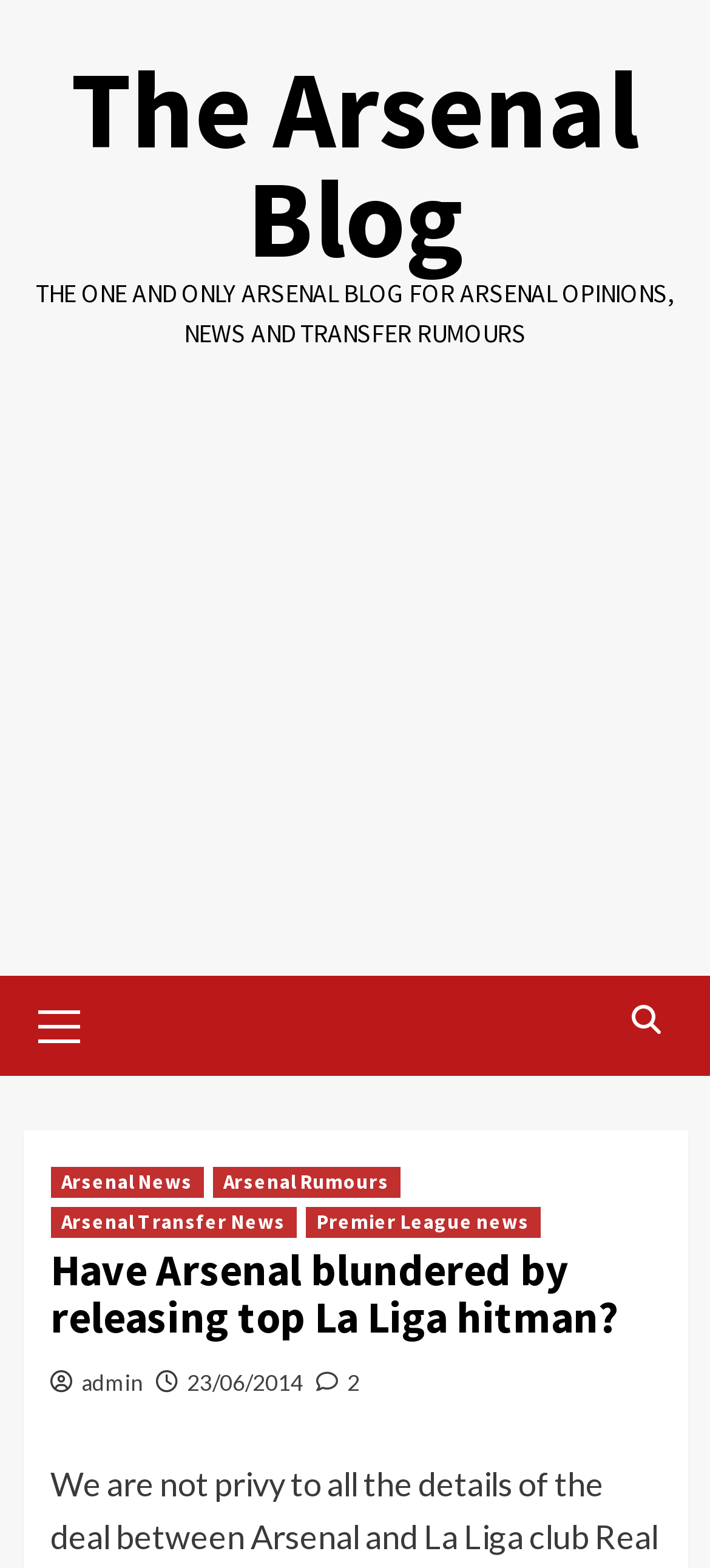Who is the author of the current article?
Please answer the question with as much detail as possible using the screenshot.

The author of the current article can be found below the title of the article, where it says 'admin'.